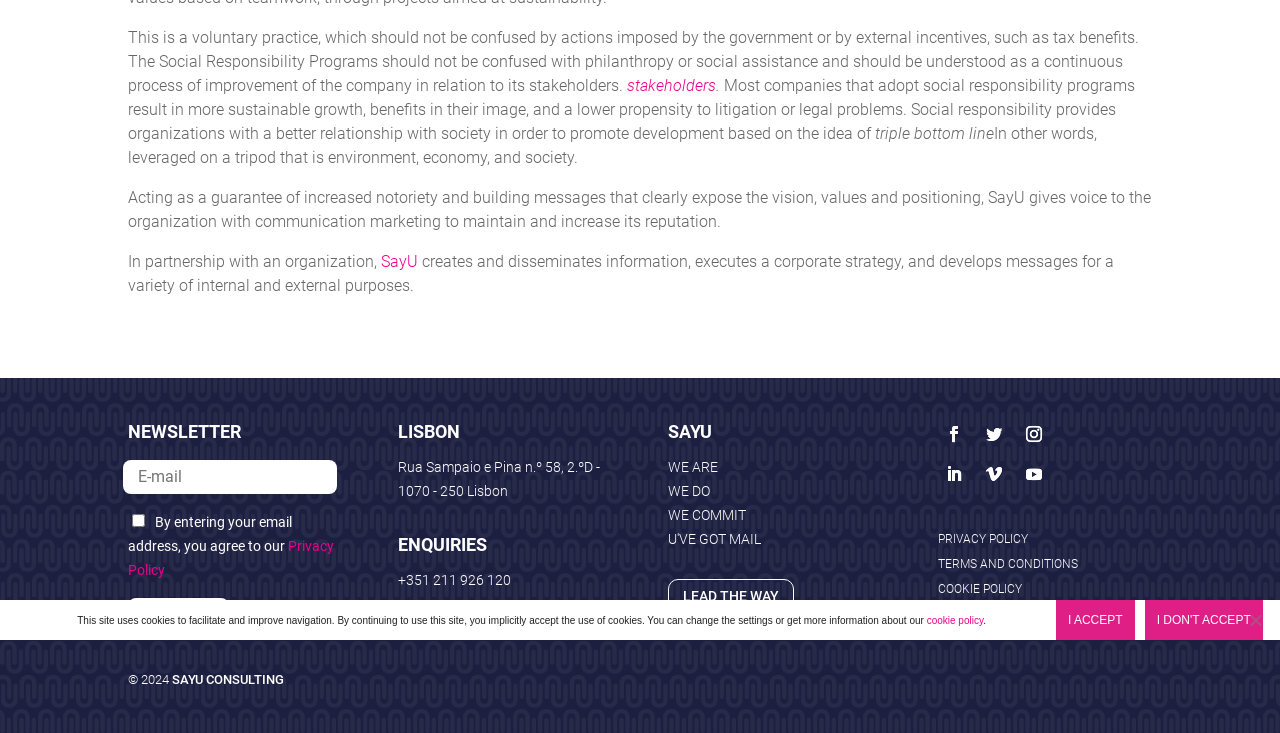Give the bounding box coordinates for this UI element: "name="EMAIL" placeholder="E-mail"". The coordinates should be four float numbers between 0 and 1, arranged as [left, top, right, bottom].

[0.096, 0.628, 0.263, 0.674]